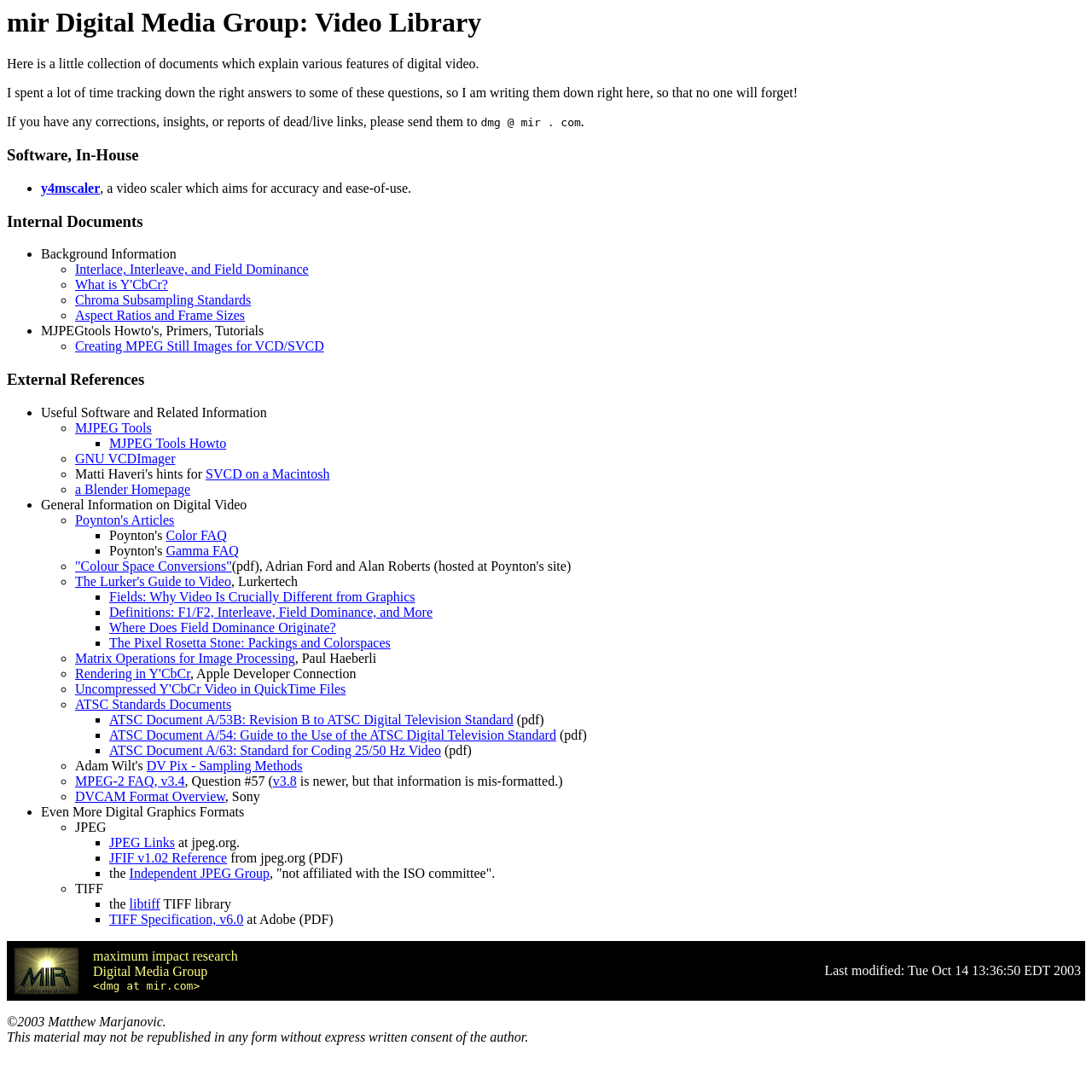Highlight the bounding box coordinates of the region I should click on to meet the following instruction: "Read 'Background Information'".

[0.038, 0.226, 0.161, 0.239]